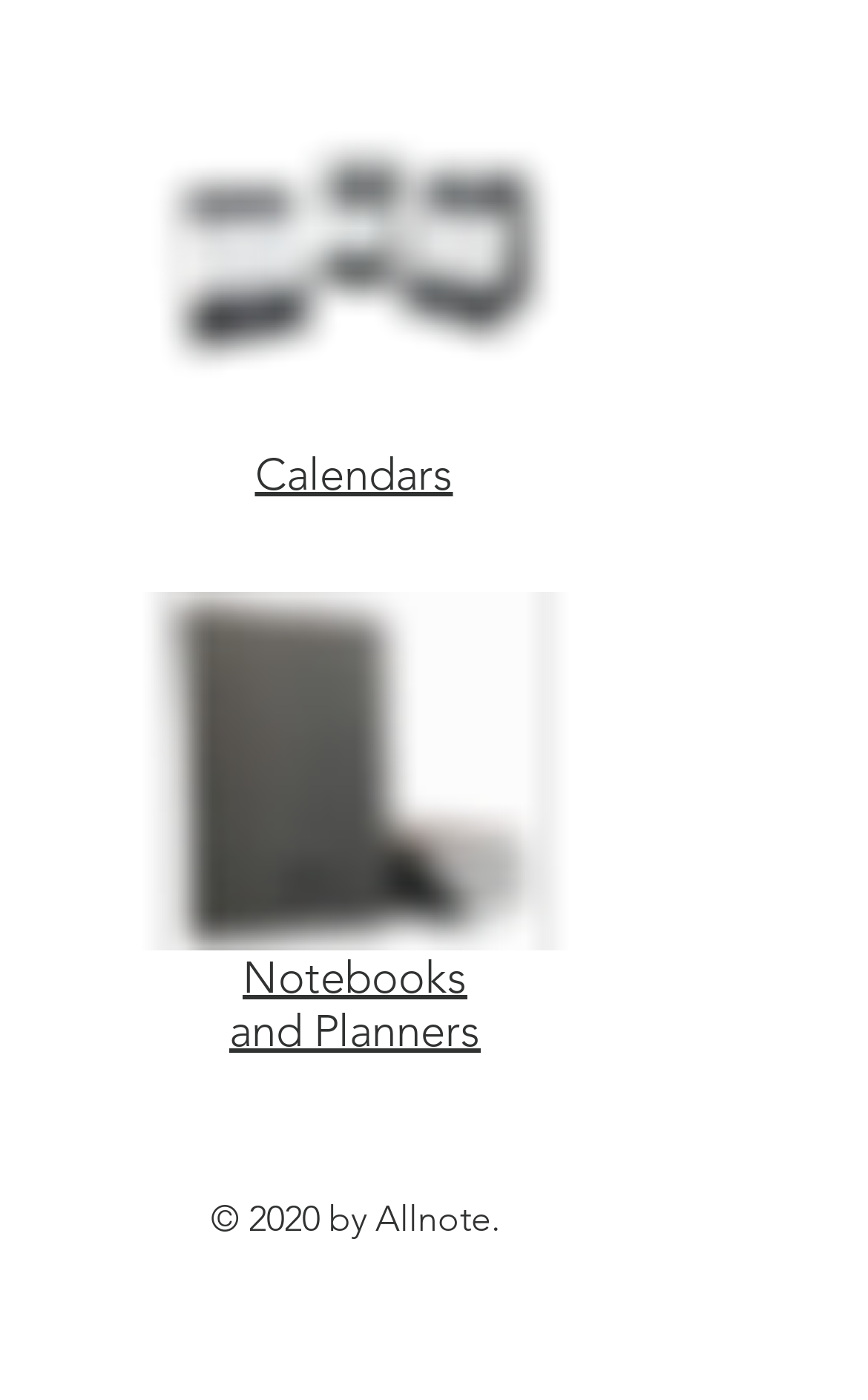Find the bounding box coordinates corresponding to the UI element with the description: "and Planners". The coordinates should be formatted as [left, top, right, bottom], with values as floats between 0 and 1.

[0.264, 0.716, 0.554, 0.755]